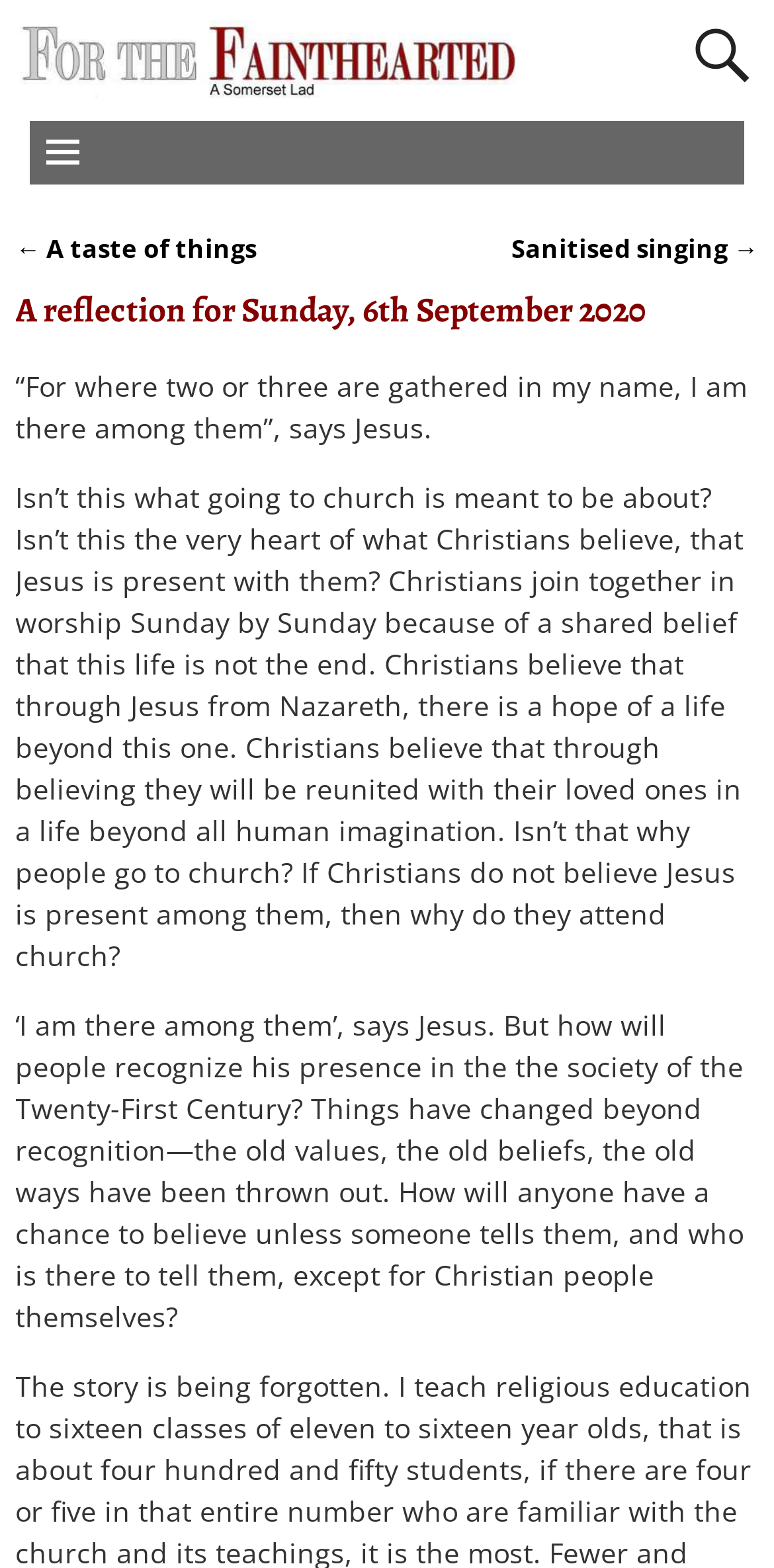Using the webpage screenshot, locate the HTML element that fits the following description and provide its bounding box: "Sanitised singing →".

[0.661, 0.148, 0.98, 0.17]